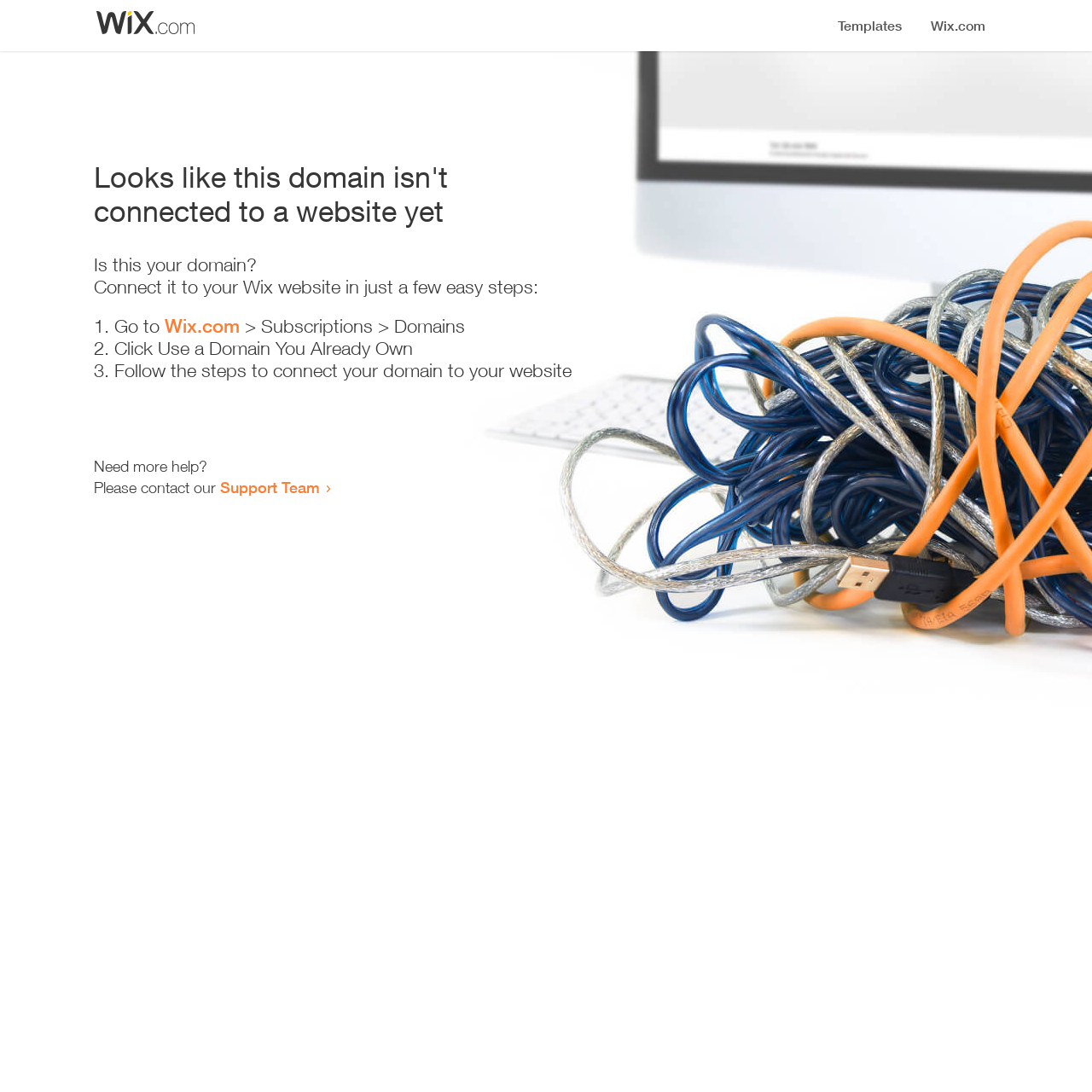How many steps are required to connect a domain to a website?
Look at the screenshot and respond with a single word or phrase.

3